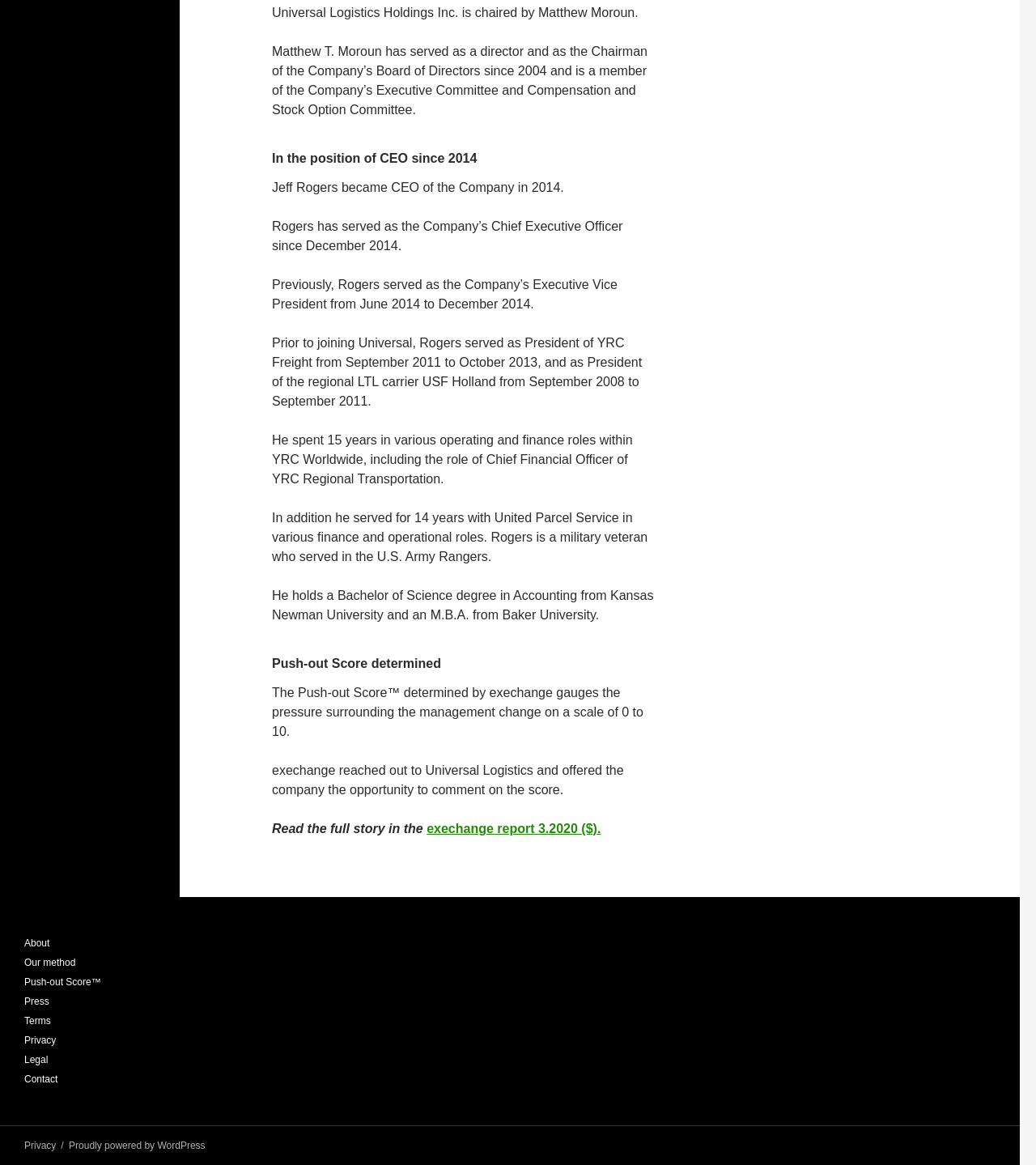Using the format (top-left x, top-left y, bottom-right x, bottom-right y), and given the element description, identify the bounding box coordinates within the screenshot: Our method

[0.023, 0.821, 0.073, 0.831]